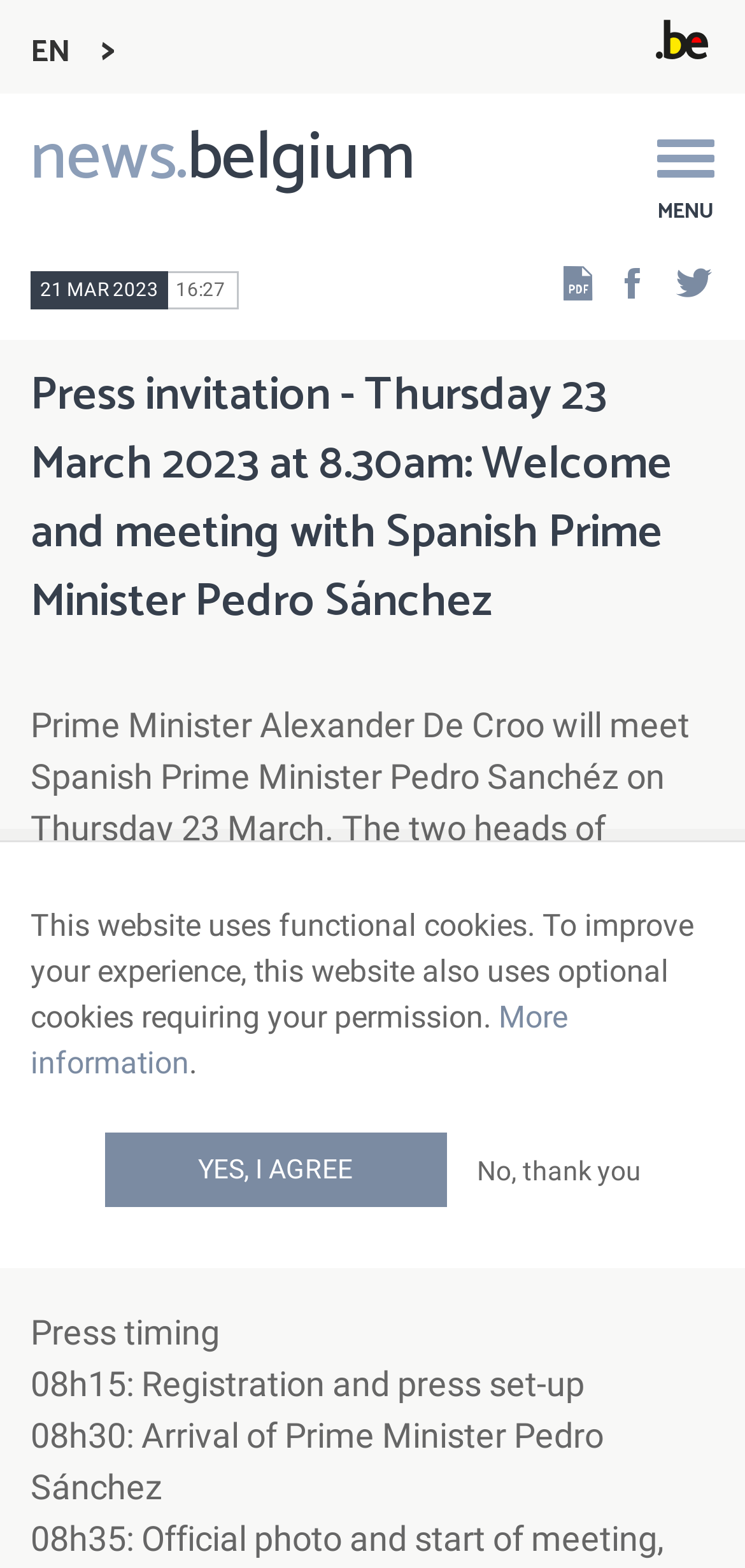Respond to the following question with a brief word or phrase:
What is the logo at the top right corner of the webpage?

Logo of the Belgian Federal Authorities